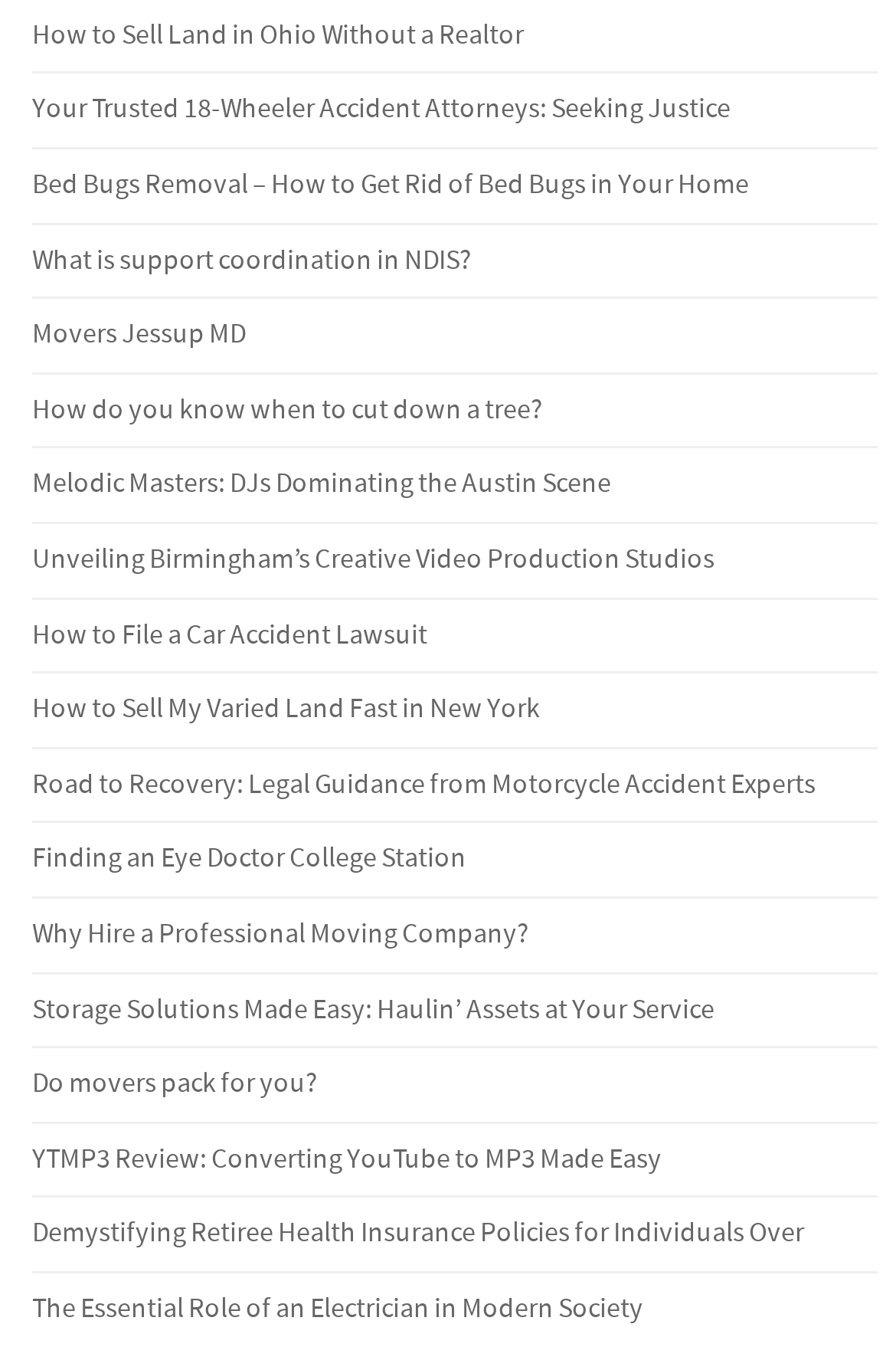Specify the bounding box coordinates of the area to click in order to execute this command: 'Find movers in Jessup MD'. The coordinates should consist of four float numbers ranging from 0 to 1, and should be formatted as [left, top, right, bottom].

[0.036, 0.236, 0.274, 0.261]